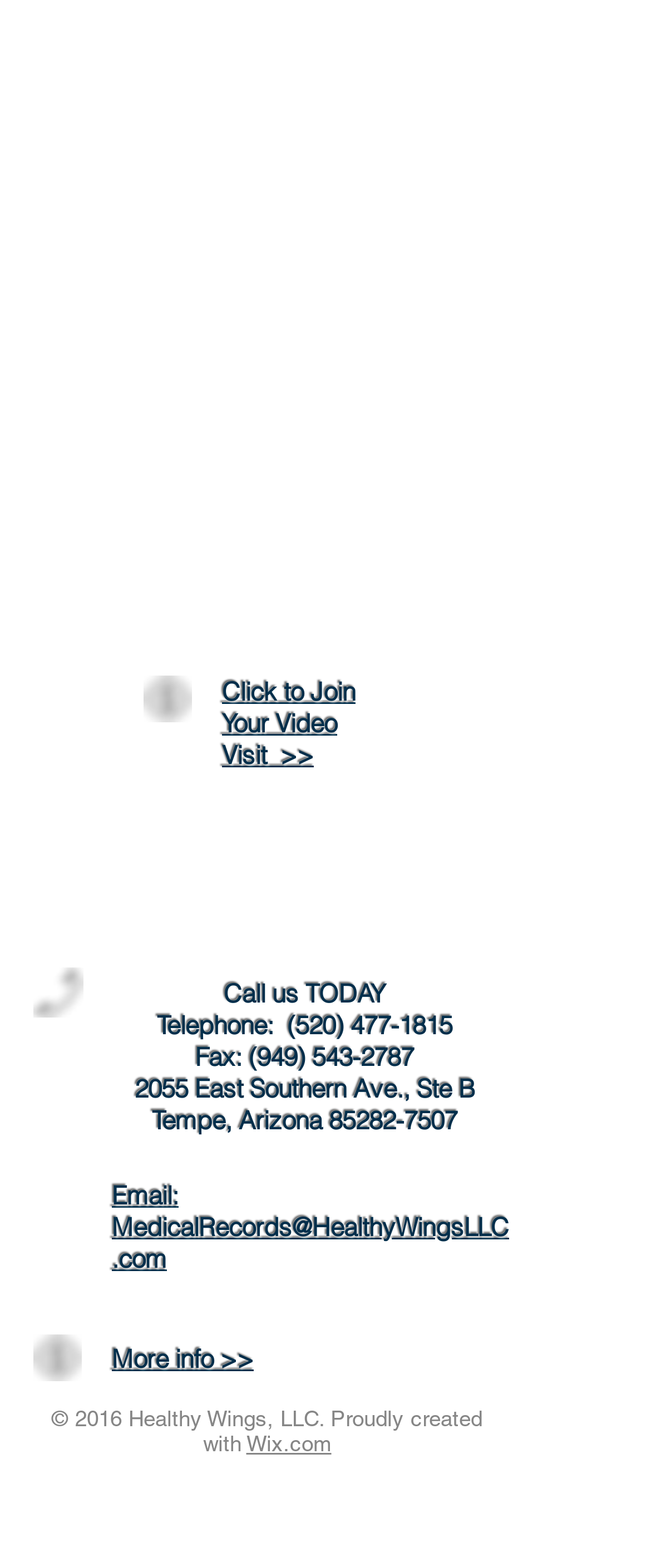Determine the bounding box coordinates of the clickable element to complete this instruction: "Click to Join Your Video Visit". Provide the coordinates in the format of four float numbers between 0 and 1, [left, top, right, bottom].

[0.341, 0.431, 0.546, 0.491]